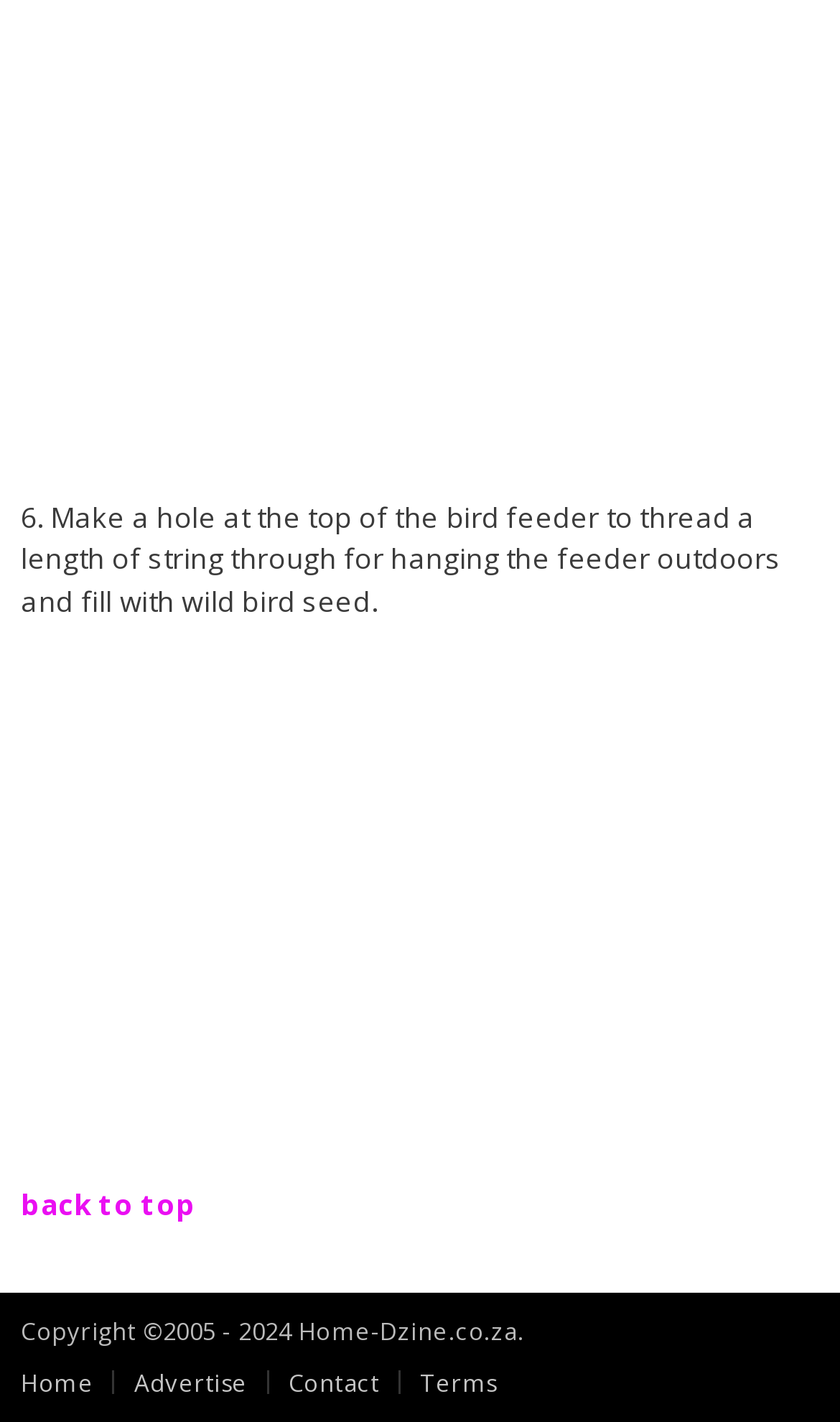Find the bounding box of the UI element described as follows: "Terms".

[0.5, 0.961, 0.592, 0.984]